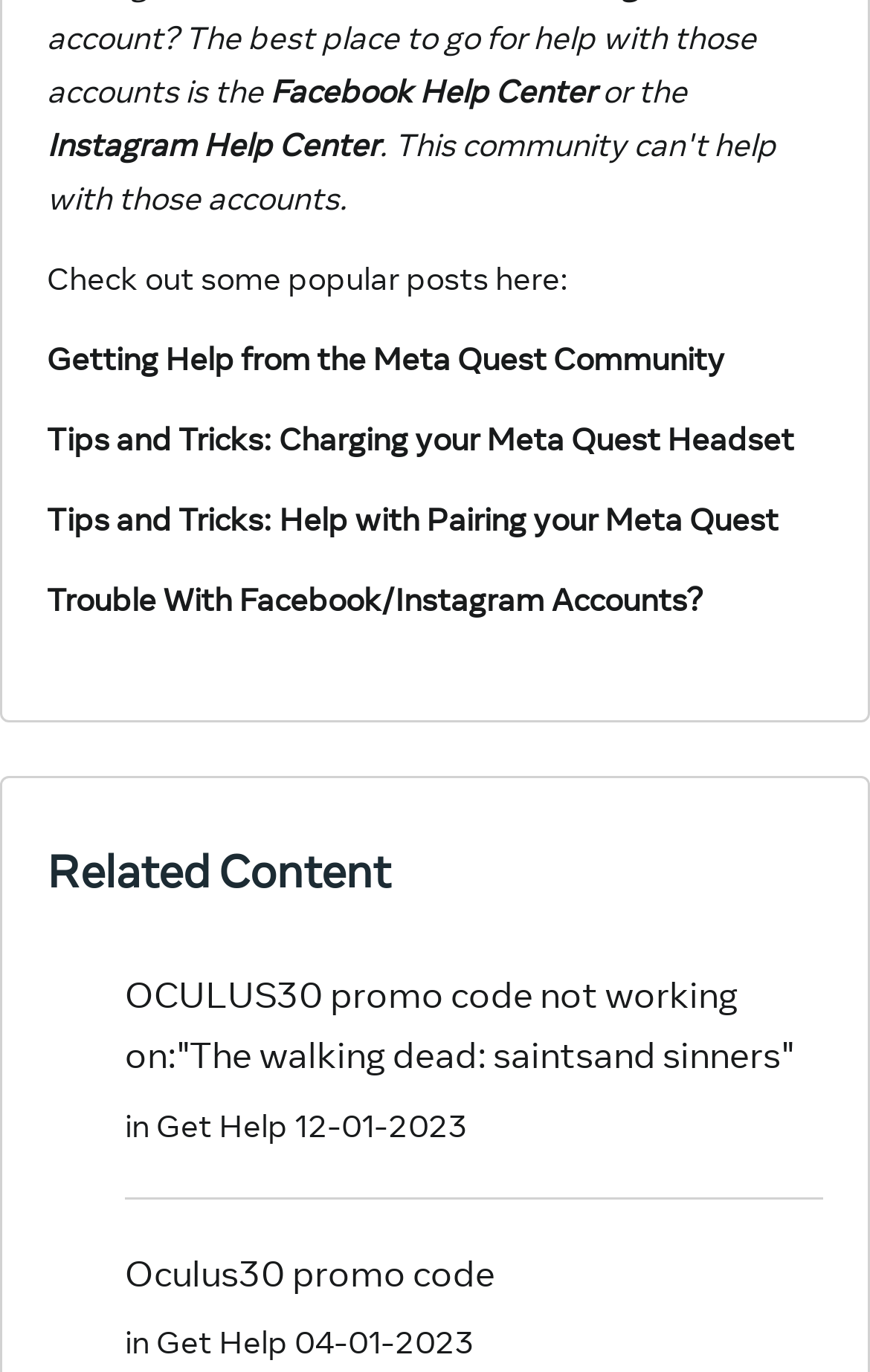Answer the question with a single word or phrase: 
How many 'Get Help' links are there?

2